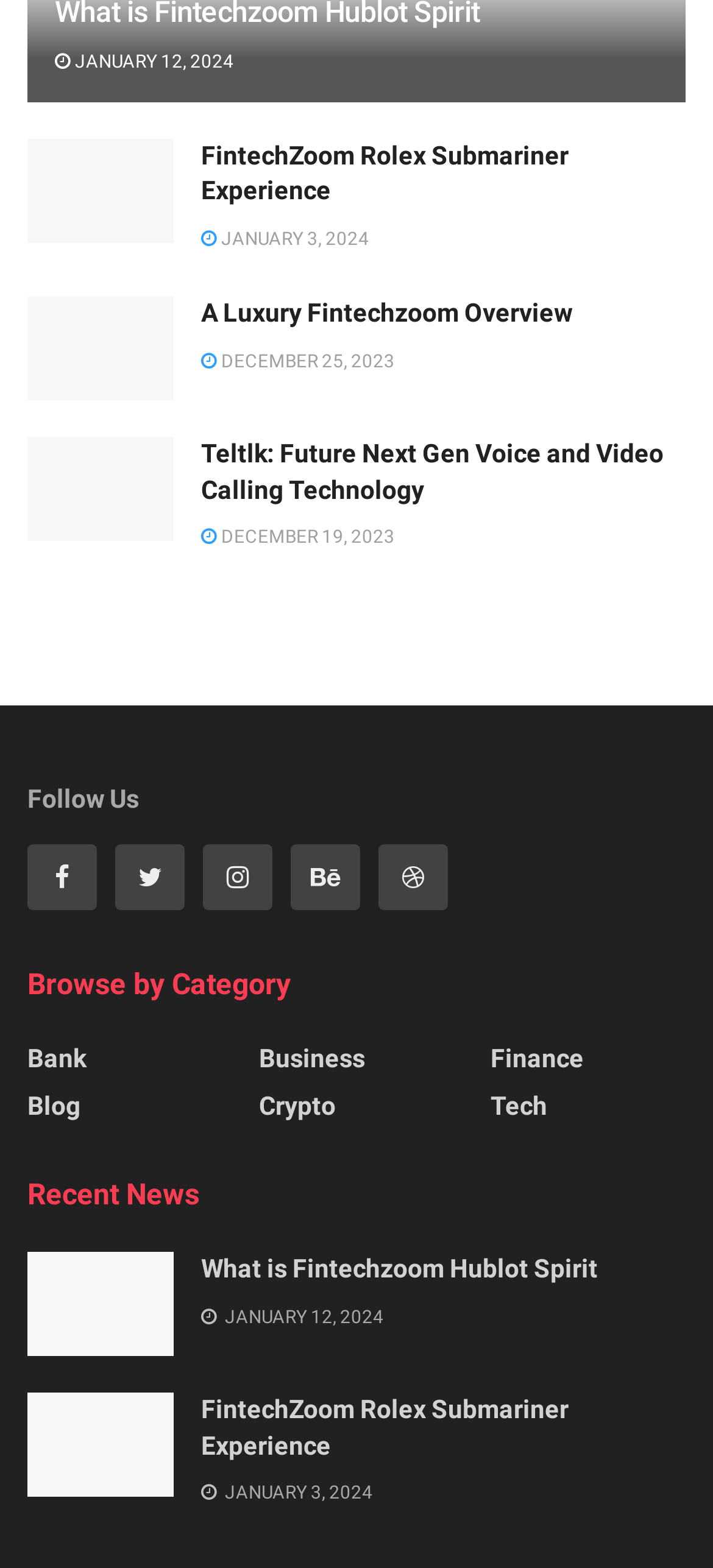For the element described, predict the bounding box coordinates as (top-left x, top-left y, bottom-right x, bottom-right y). All values should be between 0 and 1. Element description: A Luxury Fintechzoom Overview

[0.282, 0.185, 0.803, 0.204]